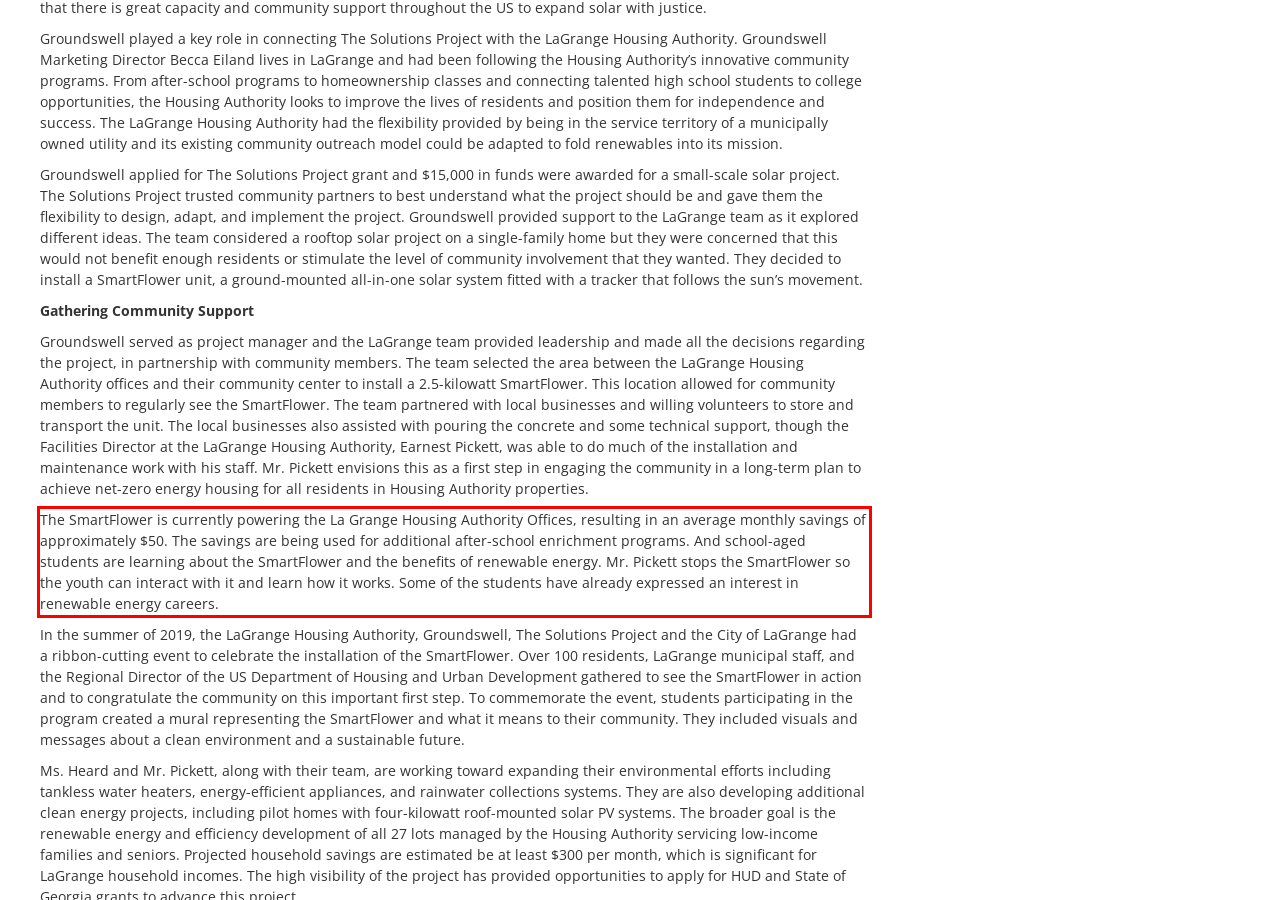Look at the provided screenshot of the webpage and perform OCR on the text within the red bounding box.

The SmartFlower is currently powering the La Grange Housing Authority Offices, resulting in an average monthly savings of approximately $50. The savings are being used for additional after-school enrichment programs. And school-aged students are learning about the SmartFlower and the benefits of renewable energy. Mr. Pickett stops the SmartFlower so the youth can interact with it and learn how it works. Some of the students have already expressed an interest in renewable energy careers.